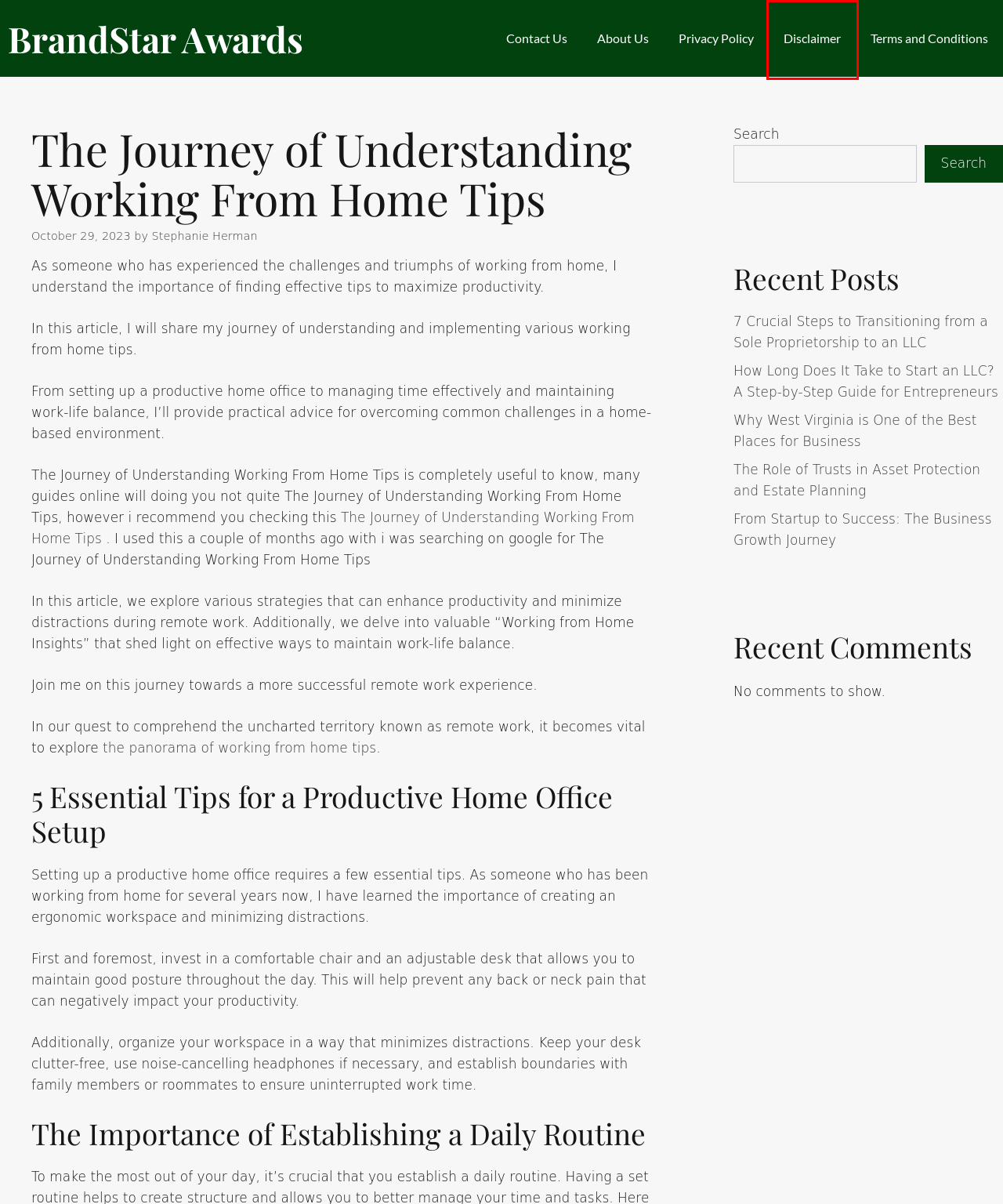Review the webpage screenshot provided, noting the red bounding box around a UI element. Choose the description that best matches the new webpage after clicking the element within the bounding box. The following are the options:
A. Privacy Policy - BrandStar Awards
B. The Role of Trusts in Asset Protection and Estate Planning - BrandStar Awards
C. Stephanie Herman, Author at BrandStar Awards
D. From Startup to Success: The Business Growth Journey - BrandStar Awards
E. How Long Does It Take to Start an LLC? A Step-by-Step Guide for Entrepreneurs - BrandStar Awards
F. Disclaimer - BrandStar Awards
G. BrandStar Awards - Recognizing Excellence, Inspiring Success
H. About Us - BrandStar Awards

F